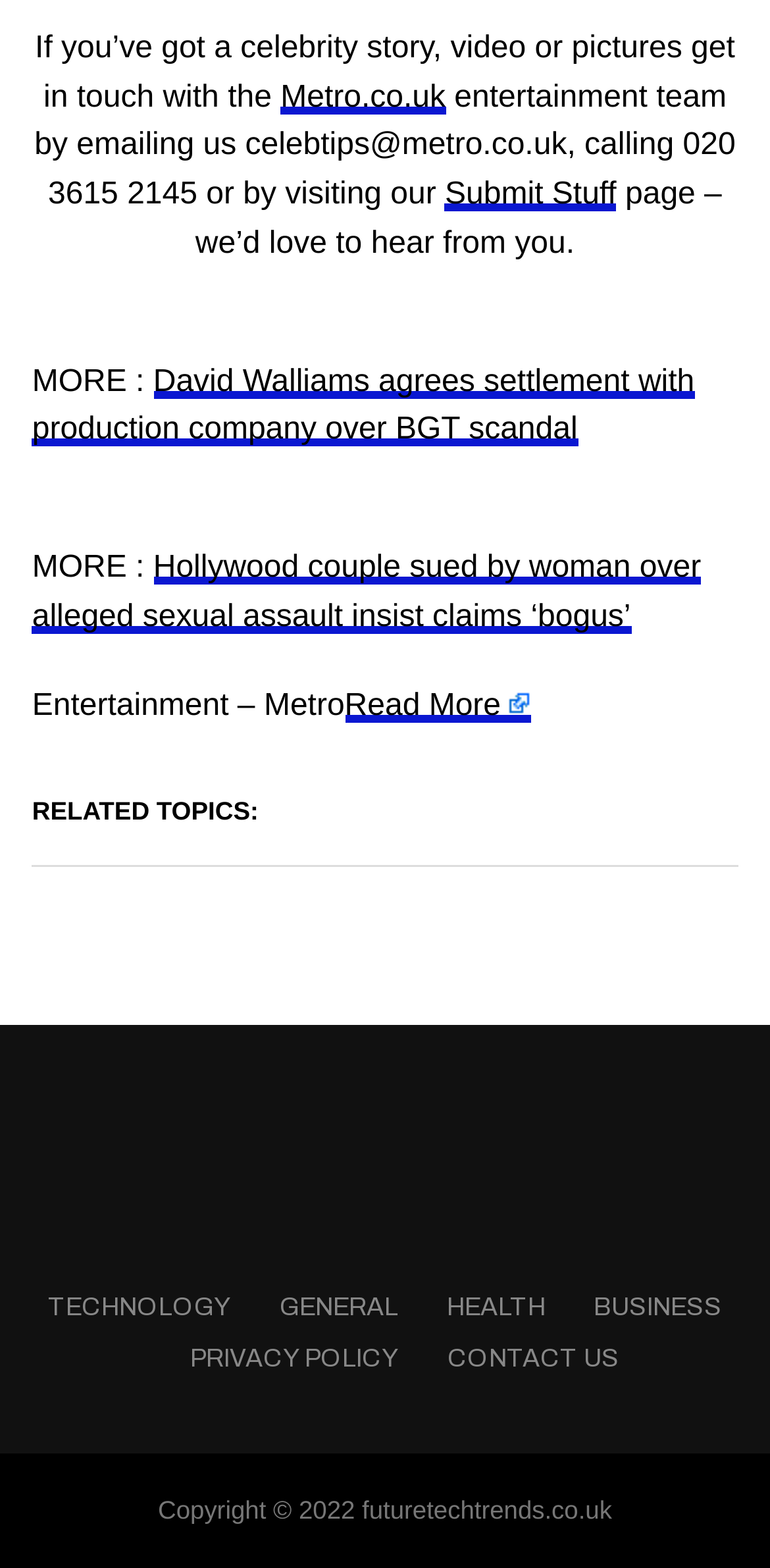Respond to the question below with a single word or phrase:
What are the topics listed at the bottom of the webpage?

TECHNOLOGY, GENERAL, HEALTH, BUSINESS